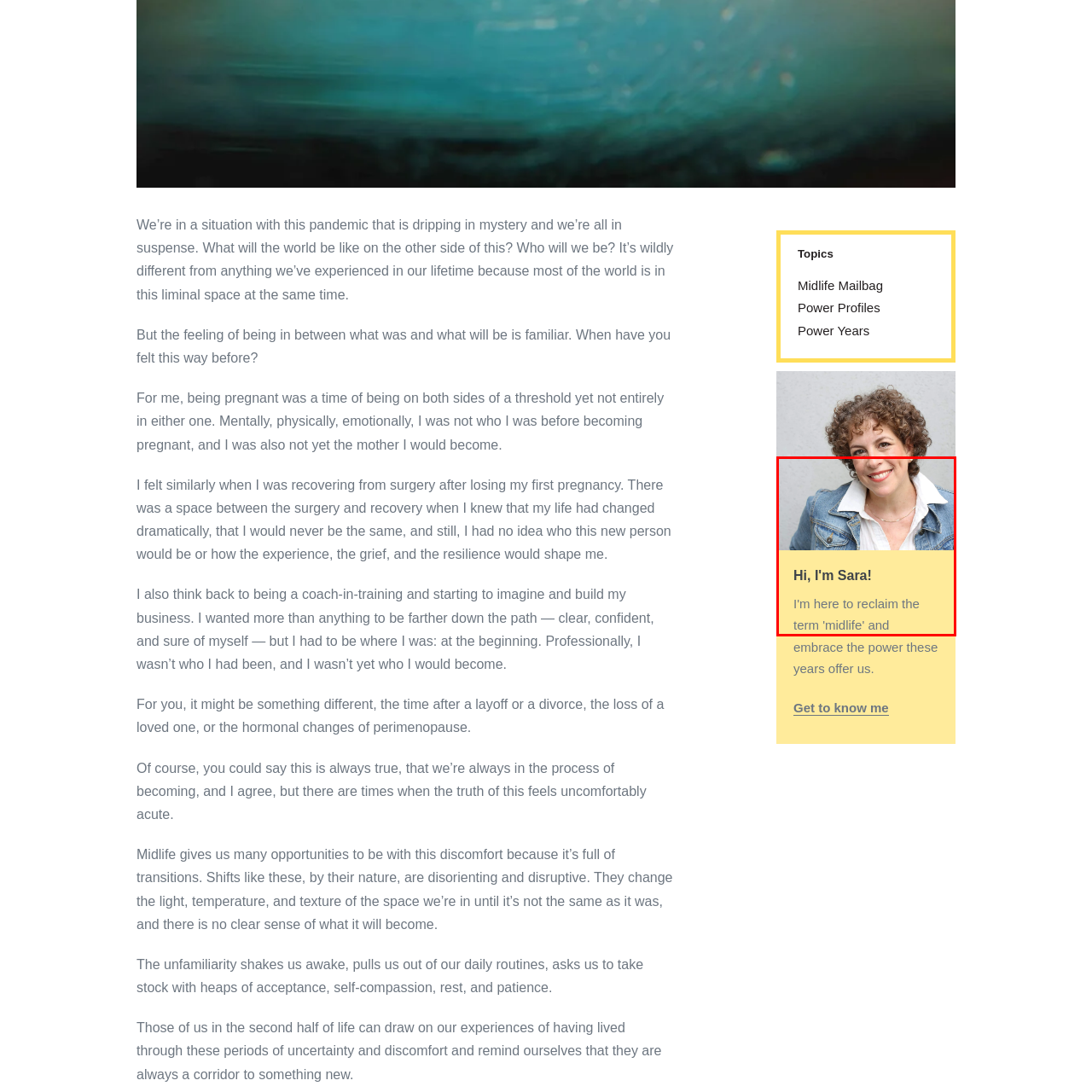Check the area bordered by the red box and provide a single word or phrase as the answer to the question: What is the color of Sara's jacket?

Denim